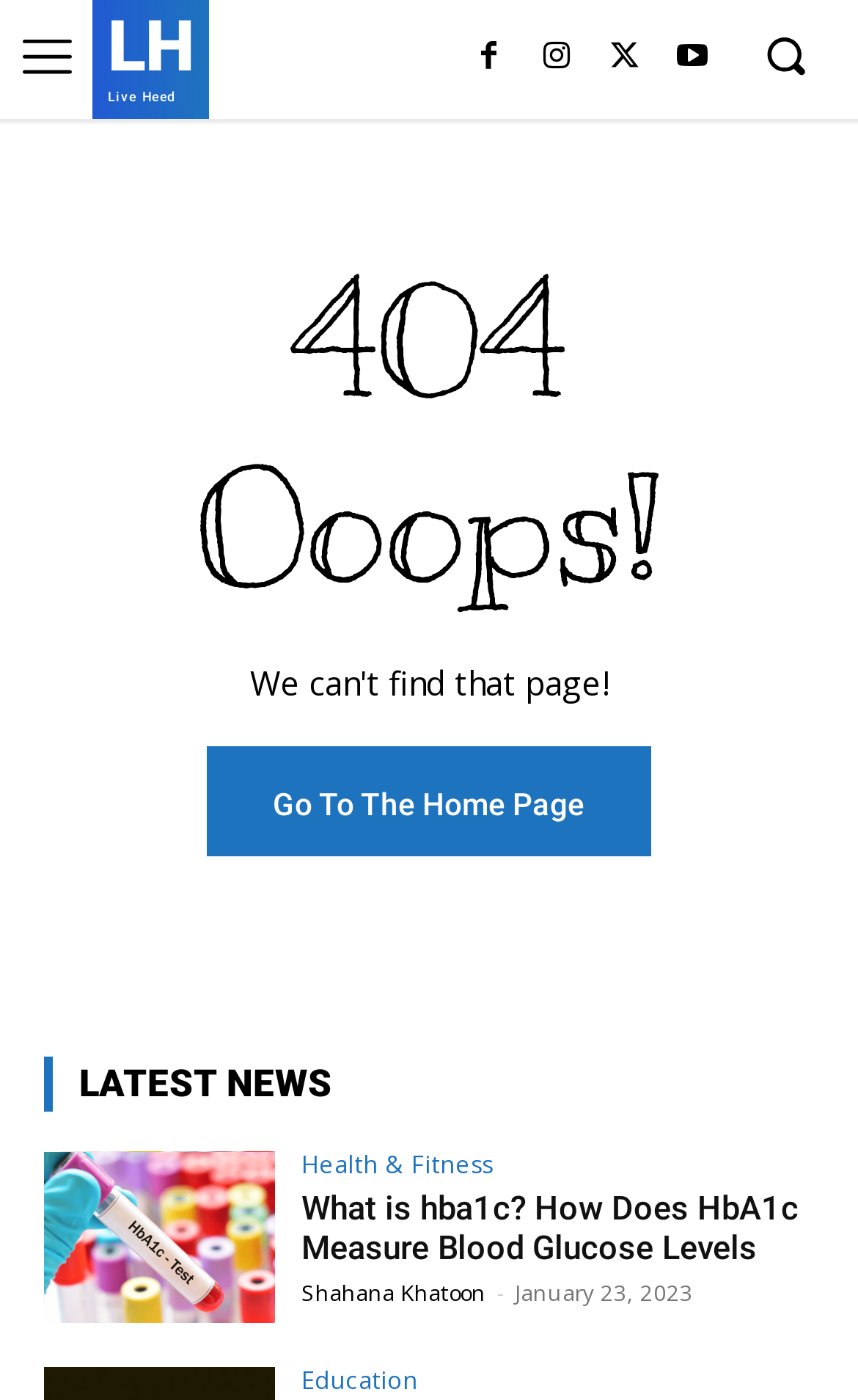Please determine the bounding box coordinates of the element to click on in order to accomplish the following task: "Learn about hba1c". Ensure the coordinates are four float numbers ranging from 0 to 1, i.e., [left, top, right, bottom].

[0.051, 0.822, 0.321, 0.946]